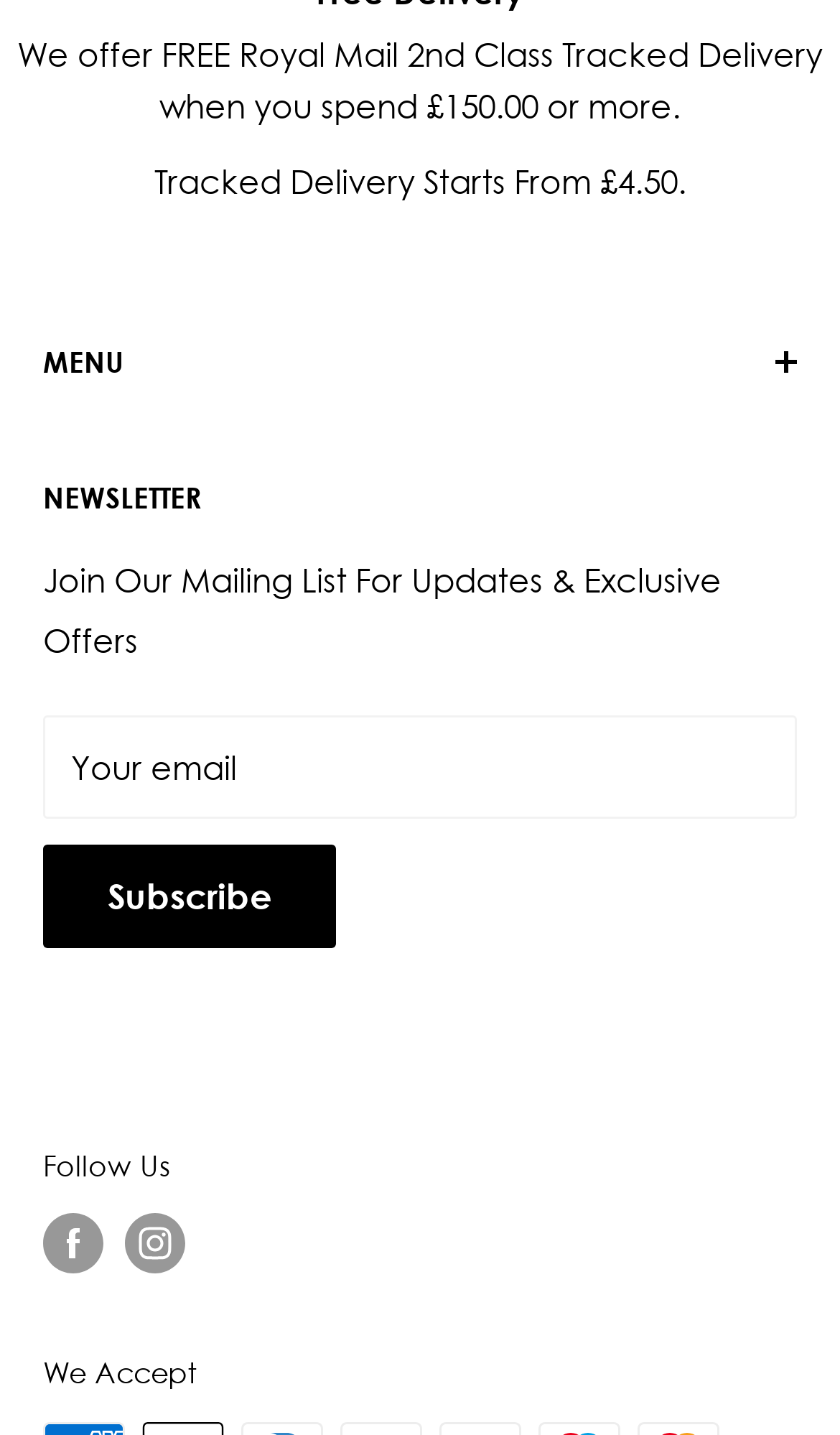Please find the bounding box coordinates of the element that you should click to achieve the following instruction: "Follow us on Facebook". The coordinates should be presented as four float numbers between 0 and 1: [left, top, right, bottom].

[0.051, 0.846, 0.123, 0.888]